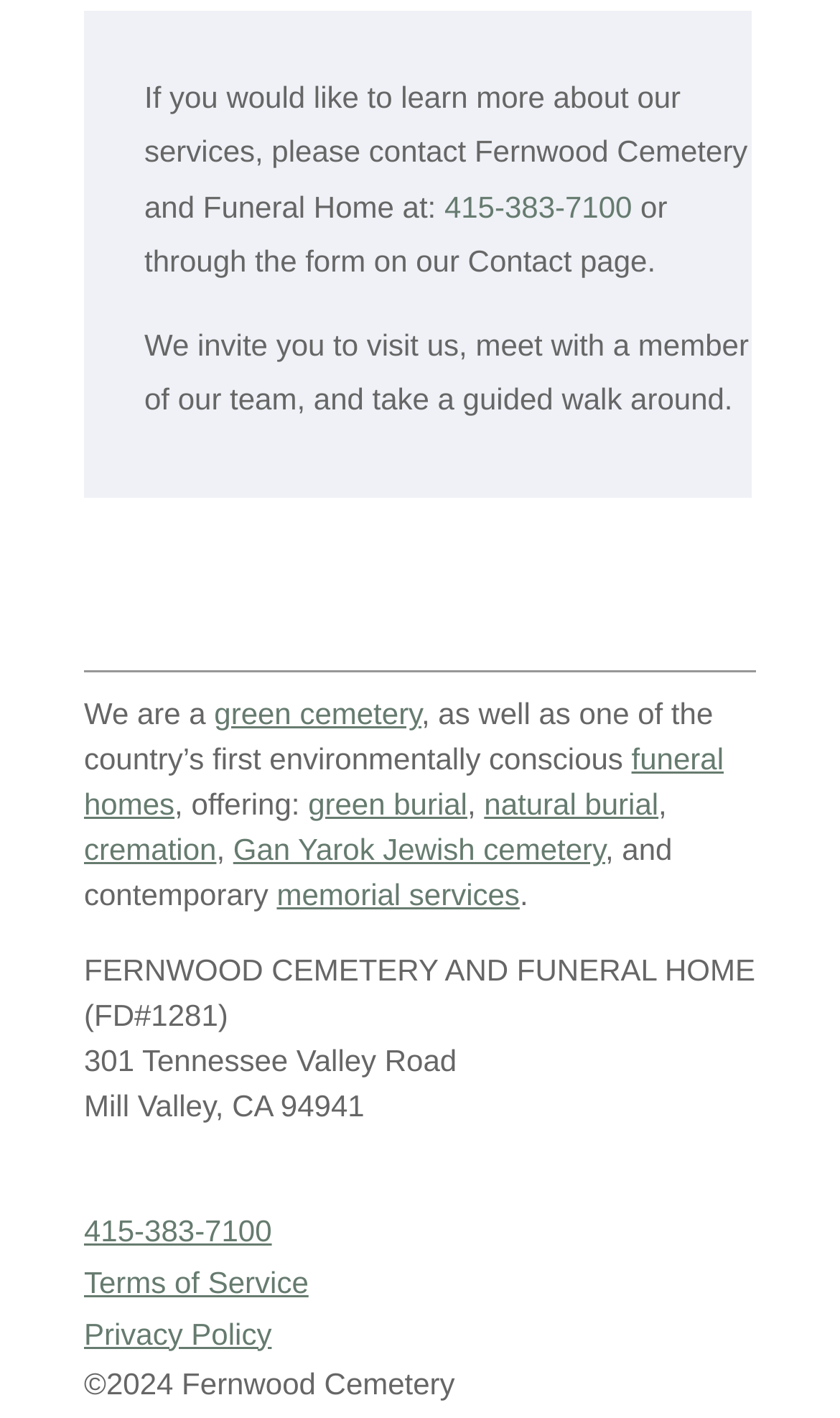Identify and provide the bounding box for the element described by: "cremation".

[0.1, 0.587, 0.258, 0.611]